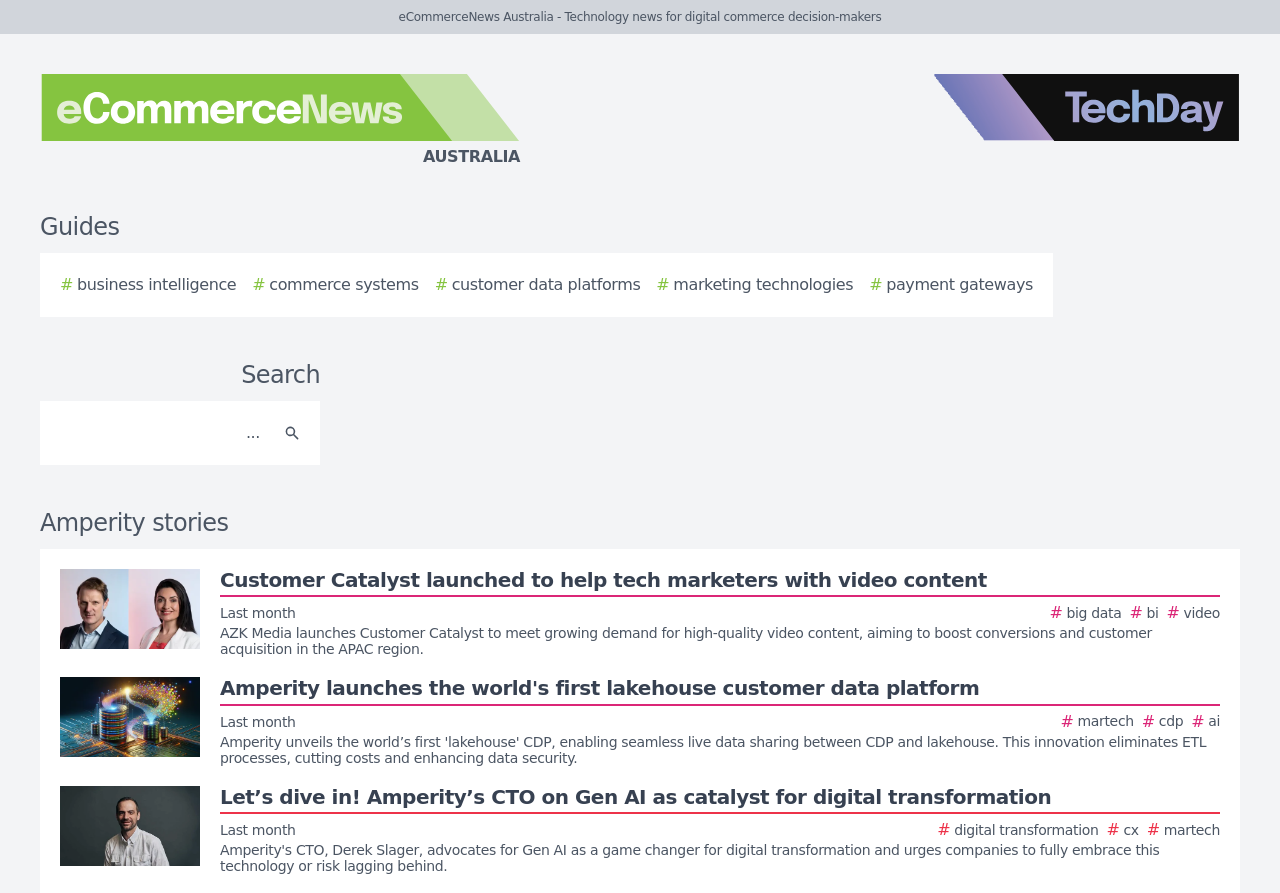Please provide a comprehensive answer to the question below using the information from the image: What are the categories listed under Guides?

I found the answer by examining the link elements under the 'Guides' static text element, which lists the categories as '# business intelligence', '# commerce systems', '# customer data platforms', '# marketing technologies', and '# payment gateways'.